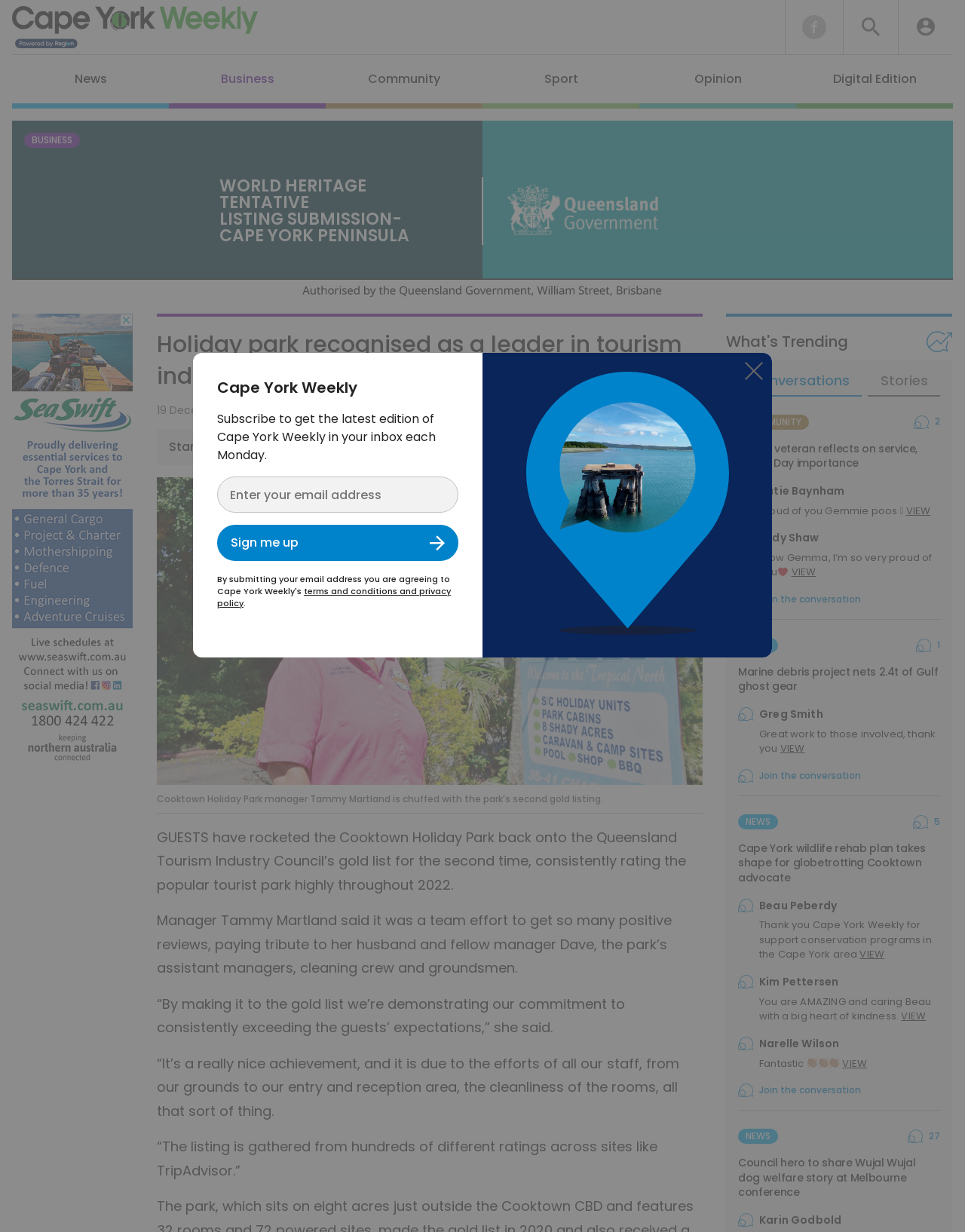Determine the bounding box coordinates of the region that needs to be clicked to achieve the task: "Start a conversation".

[0.162, 0.348, 0.728, 0.377]